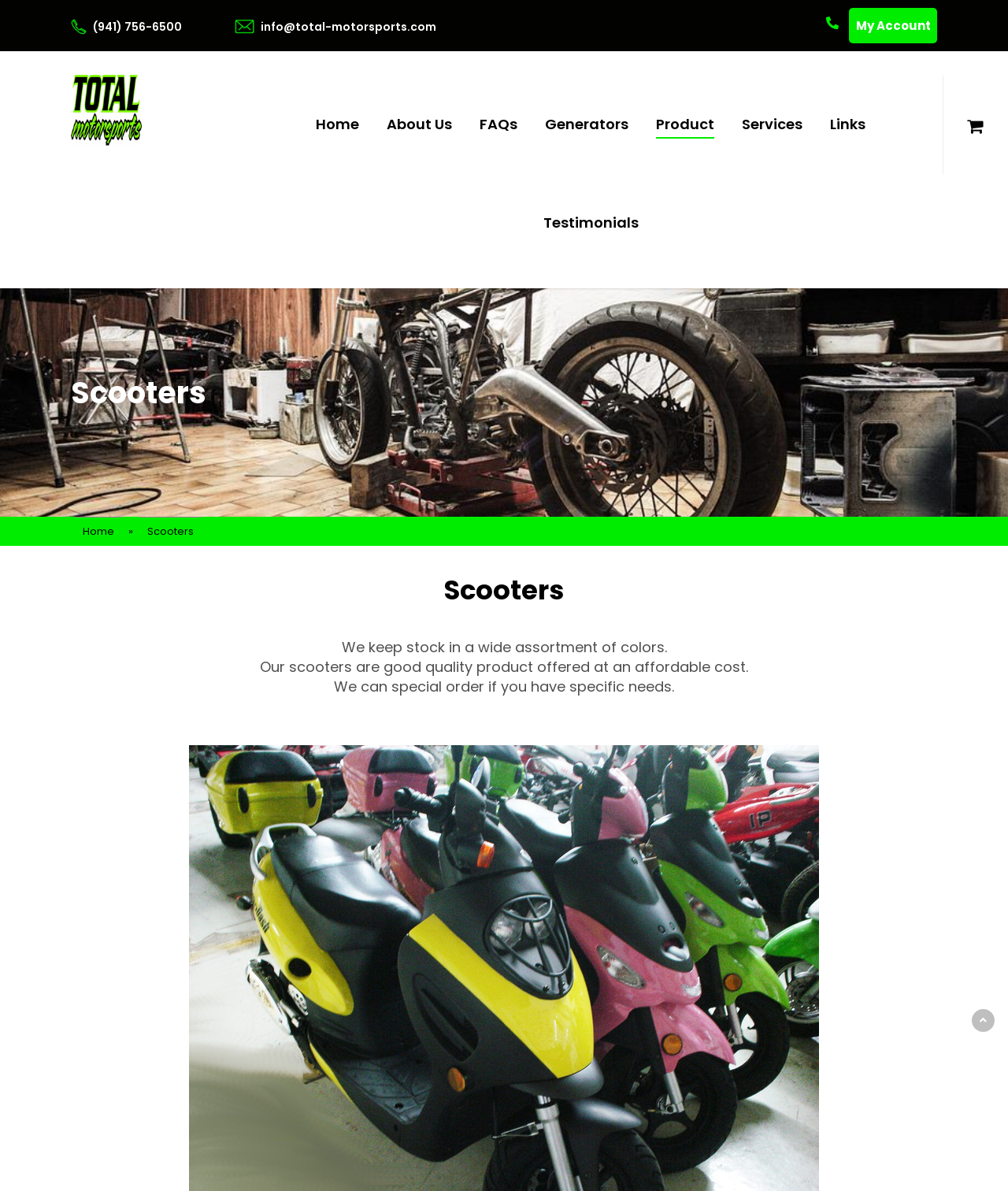With reference to the screenshot, provide a detailed response to the question below:
How many social media links are on the webpage?

I found this information by looking at the social media links at the top of the webpage, which include five different icons representing various social media platforms.